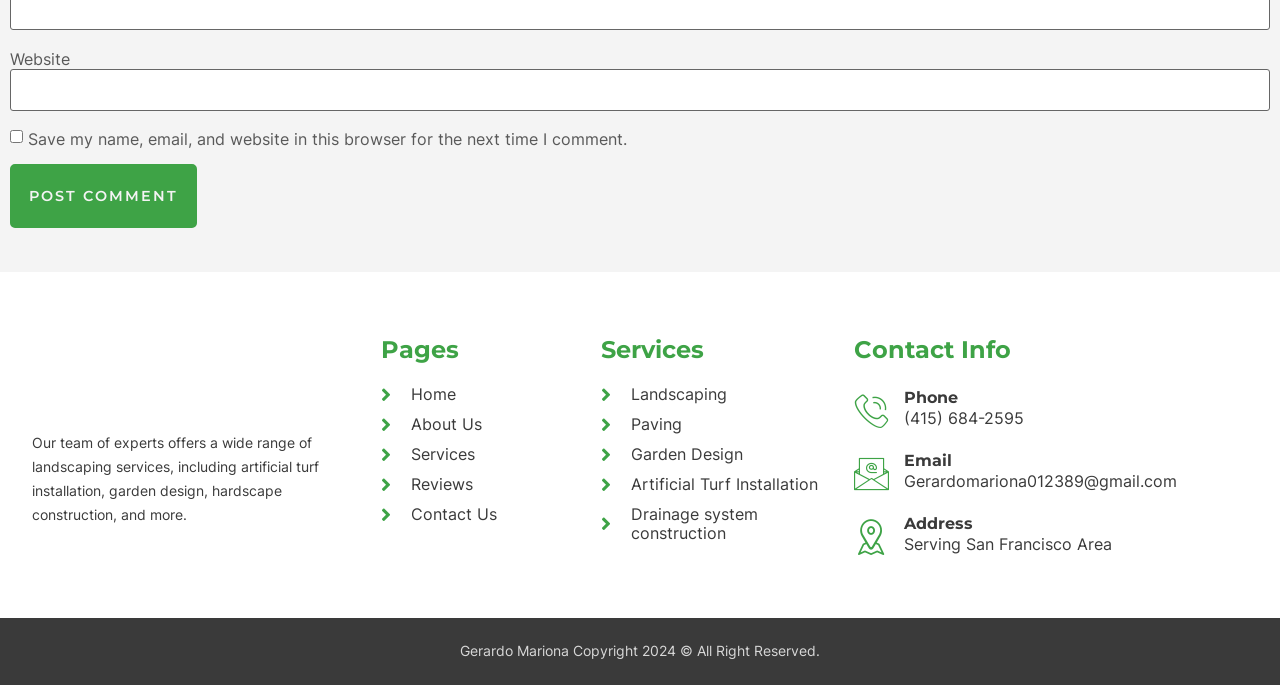Please find the bounding box coordinates of the clickable region needed to complete the following instruction: "Enter website". The bounding box coordinates must consist of four float numbers between 0 and 1, i.e., [left, top, right, bottom].

[0.008, 0.101, 0.992, 0.162]